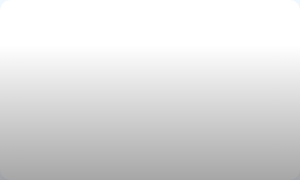Based on the image, please respond to the question with as much detail as possible:
What is the purpose of the article?

The article is likely aimed at providing informative resources to enhance the strategies employed by bloggers and content creators, suggesting that its purpose is to help them grow their audience and engagement.